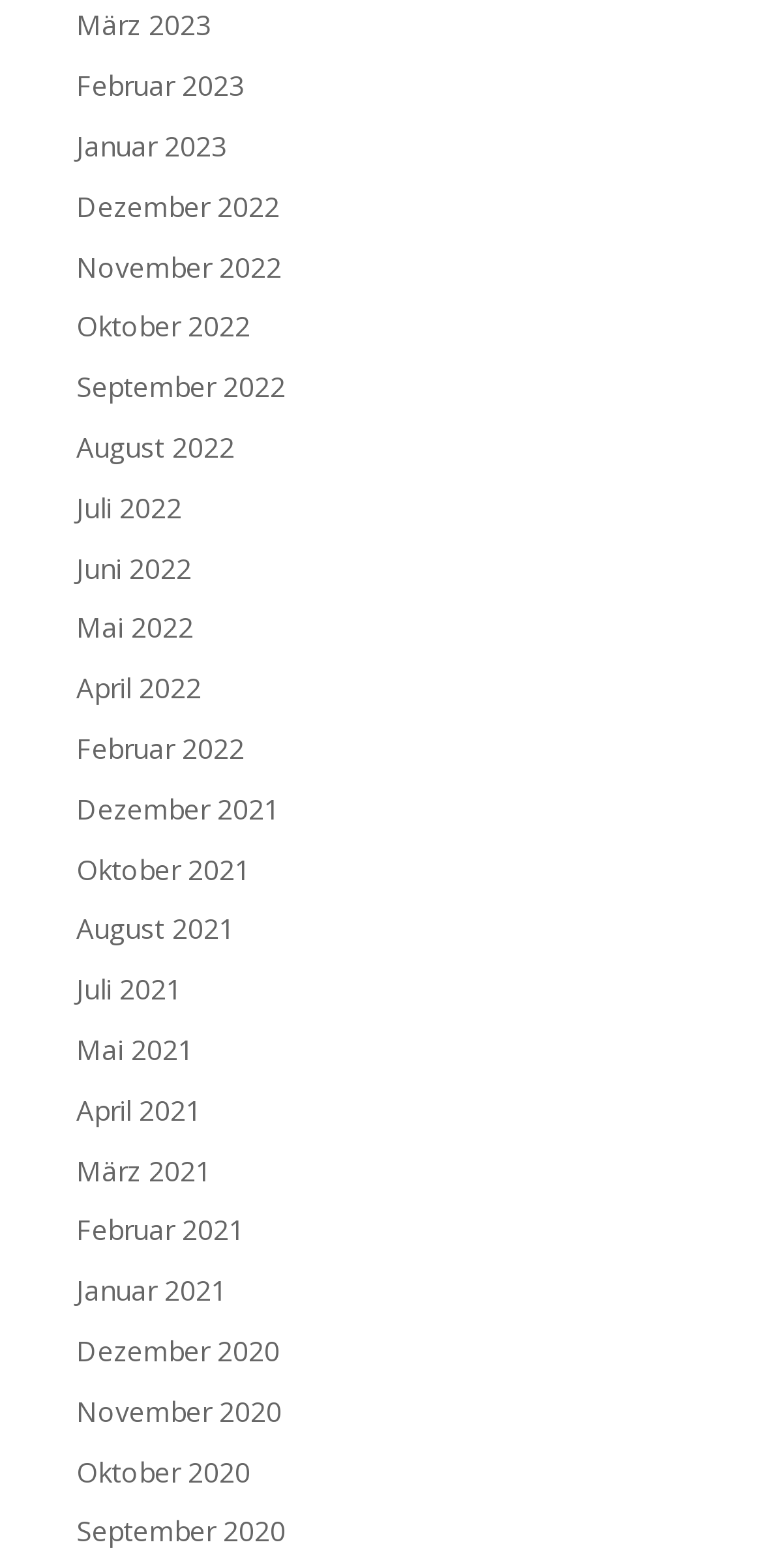How many months are listed on the webpage?
We need a detailed and meticulous answer to the question.

I counted the number of links on the webpage, which appear to be a list of months. There are 24 links in total, each representing a month from März 2023 to Dezember 2020.